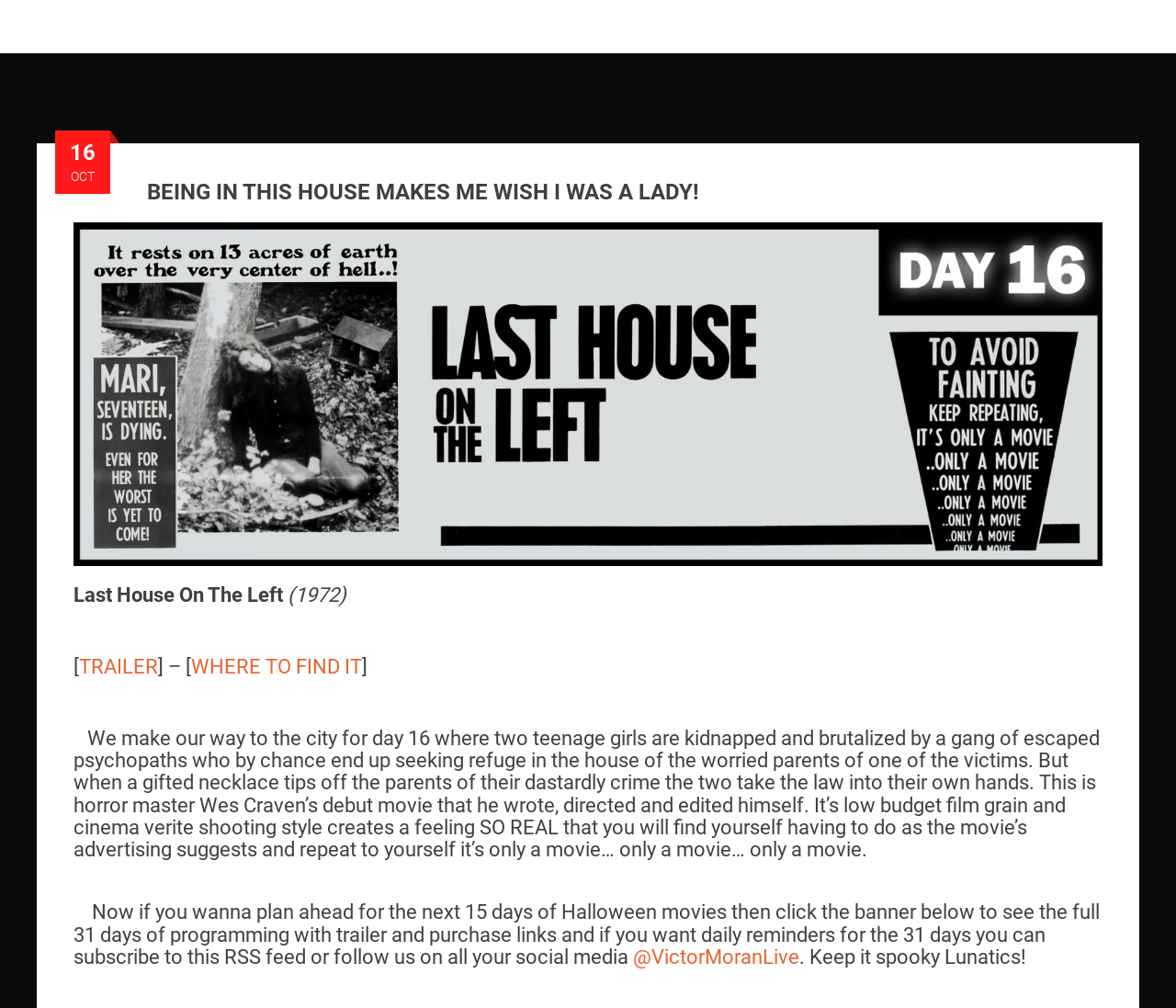Answer the question using only one word or a concise phrase: What is the day mentioned in the movie description?

16